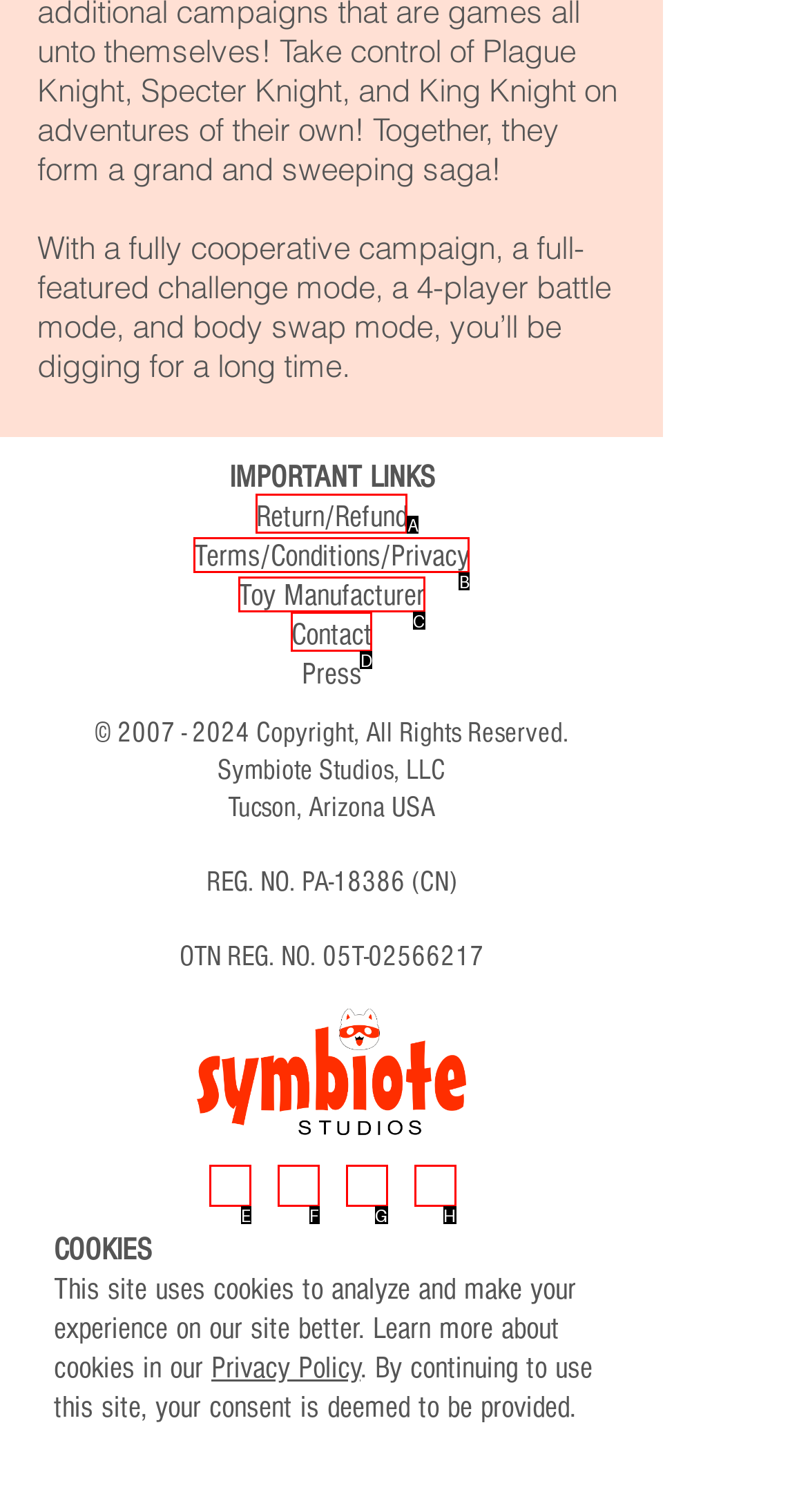Identify the letter corresponding to the UI element that matches this description: aria-label="Symbiote Studios on Facebook"
Answer using only the letter from the provided options.

E